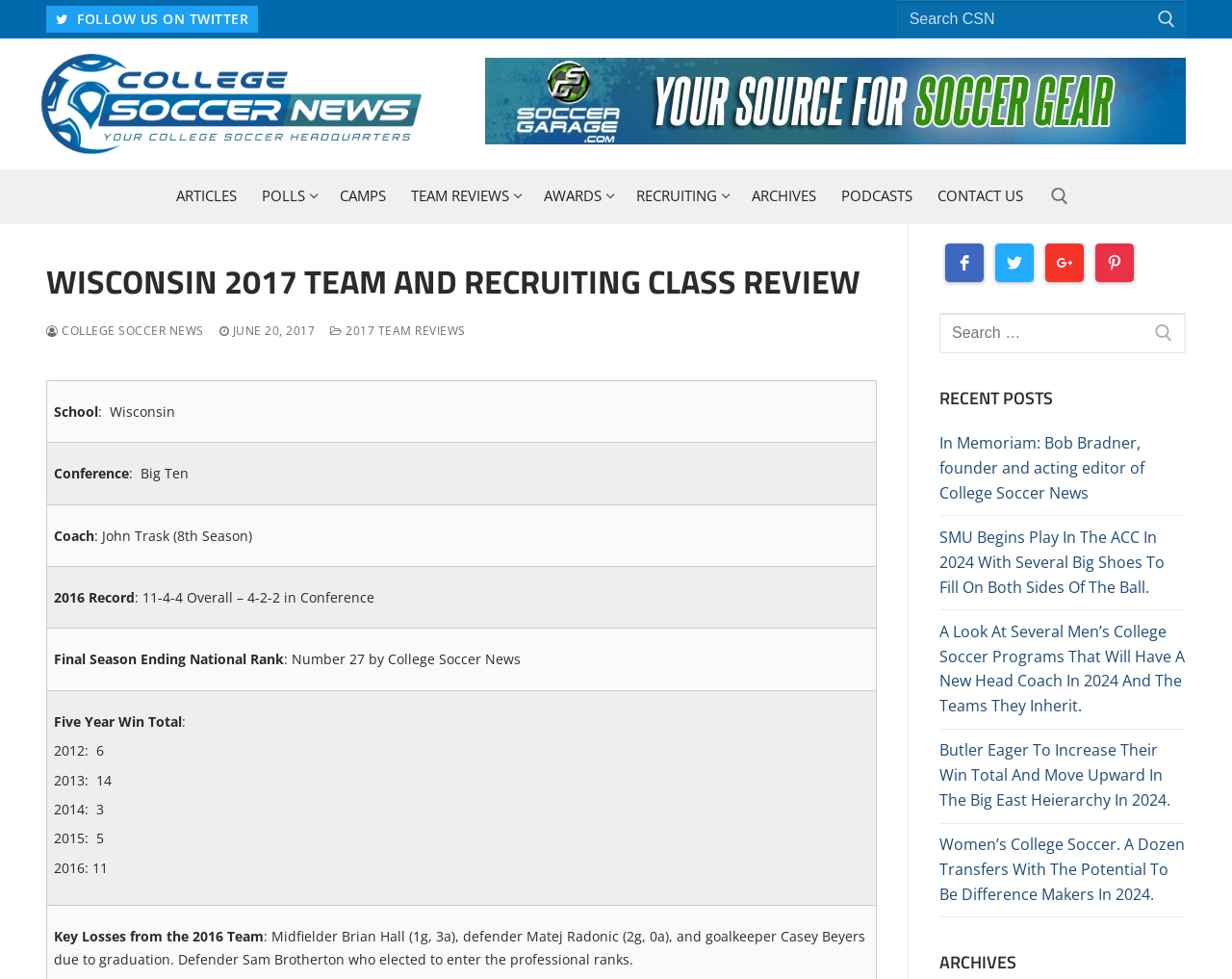Determine the coordinates of the bounding box that should be clicked to complete the instruction: "Search for articles". The coordinates should be represented by four float numbers between 0 and 1: [left, top, right, bottom].

[0.762, 0.32, 0.962, 0.361]